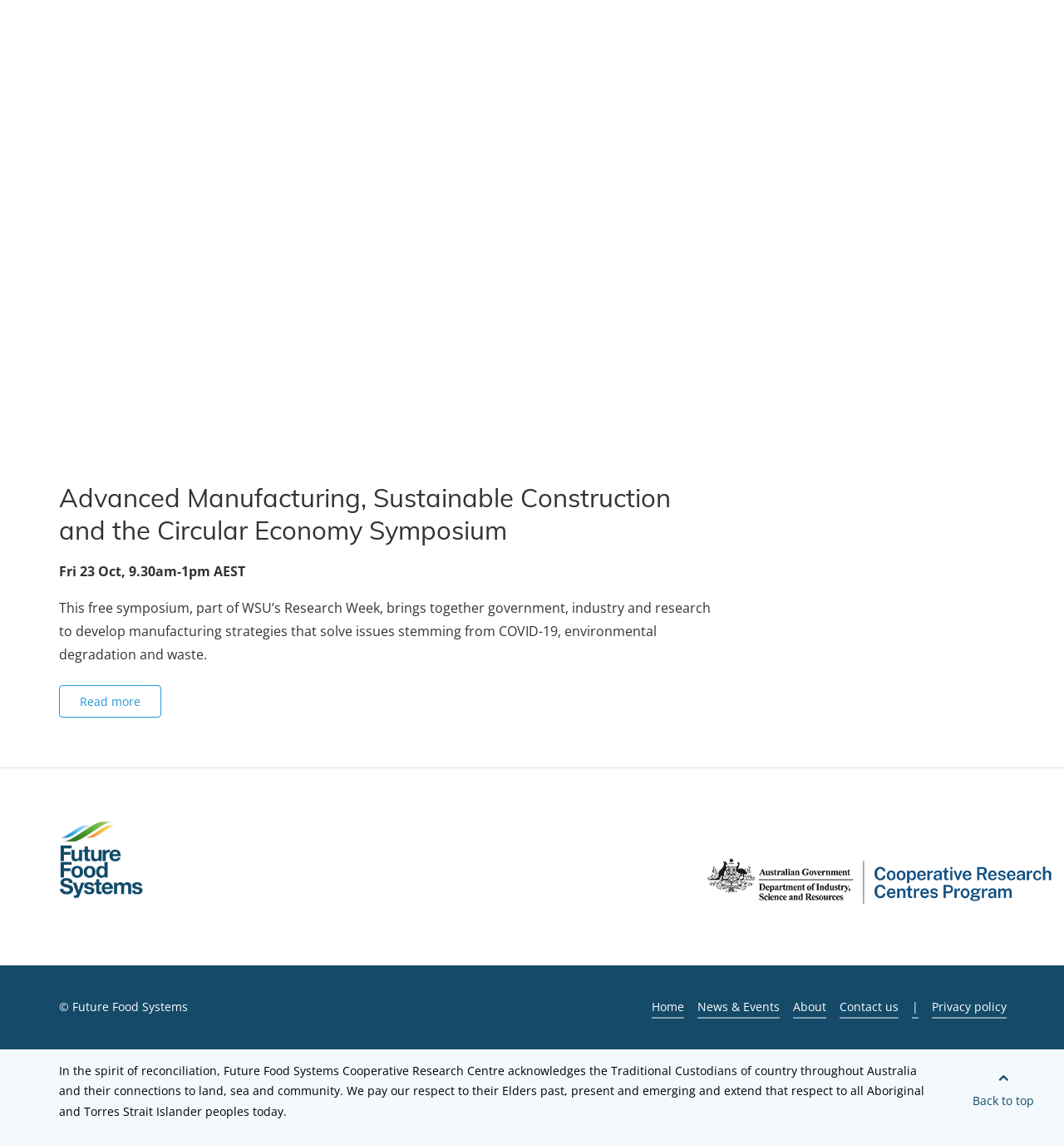Please identify the bounding box coordinates of the element I should click to complete this instruction: 'View the news and events'. The coordinates should be given as four float numbers between 0 and 1, like this: [left, top, right, bottom].

[0.655, 0.871, 0.733, 0.889]